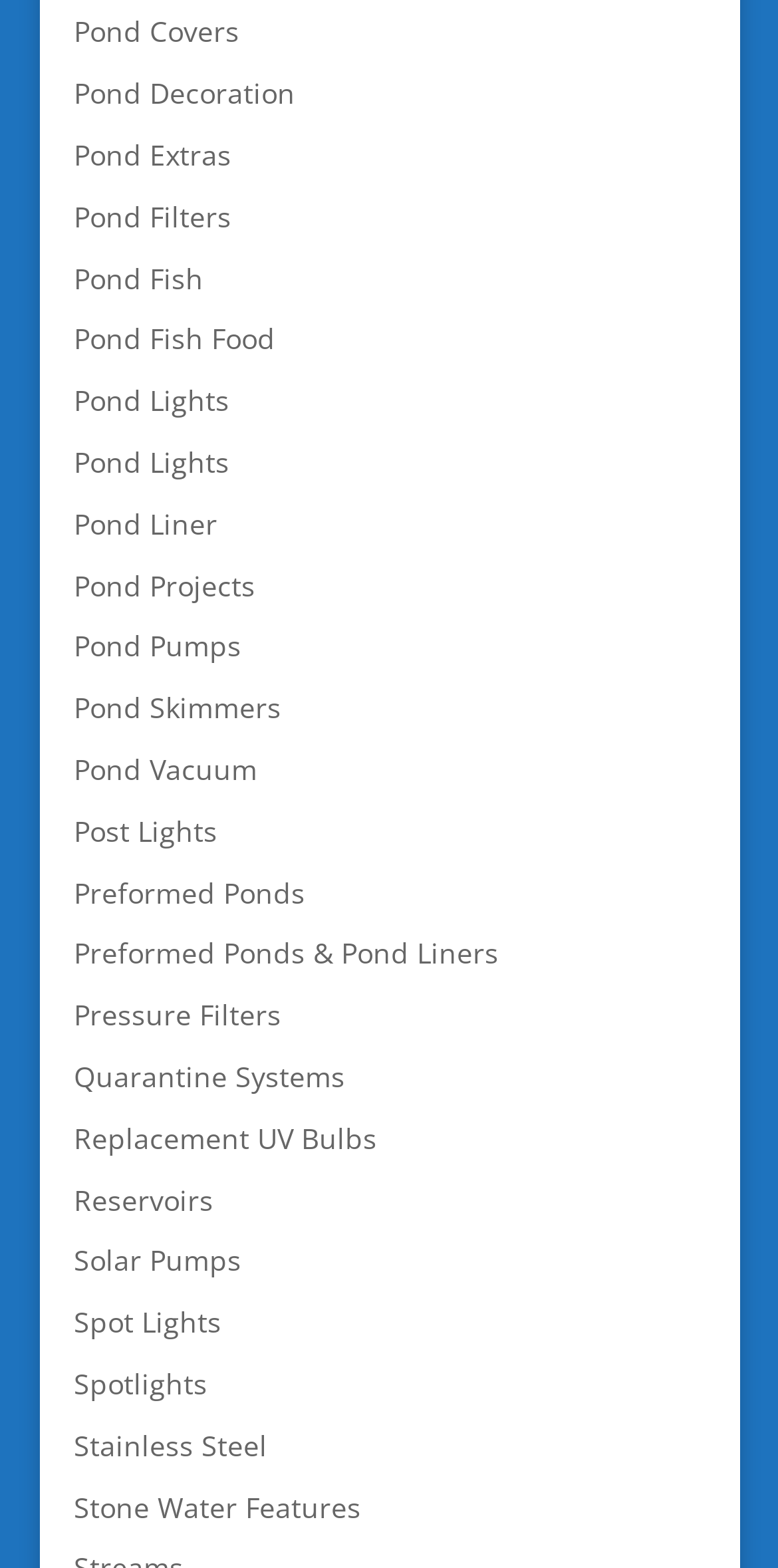Are there any solar-powered products available?
Carefully analyze the image and provide a thorough answer to the question.

Yes, there is at least one solar-powered product available, namely Solar Pumps, which suggests that the website offers eco-friendly options for pond owners.